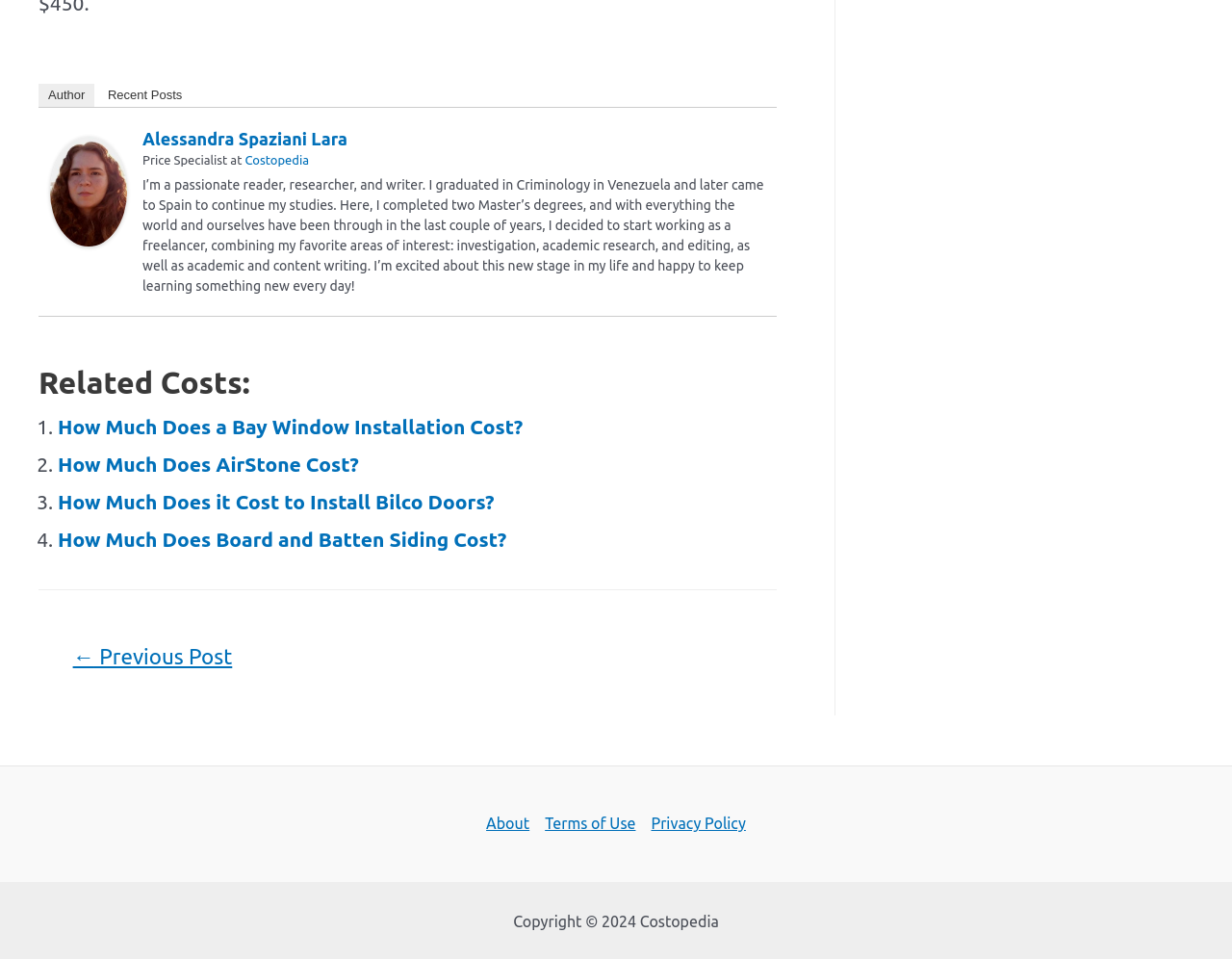Predict the bounding box of the UI element based on the description: "title="Alessandra Spaziani Lara"". The coordinates should be four float numbers between 0 and 1, formatted as [left, top, right, bottom].

[0.041, 0.185, 0.103, 0.209]